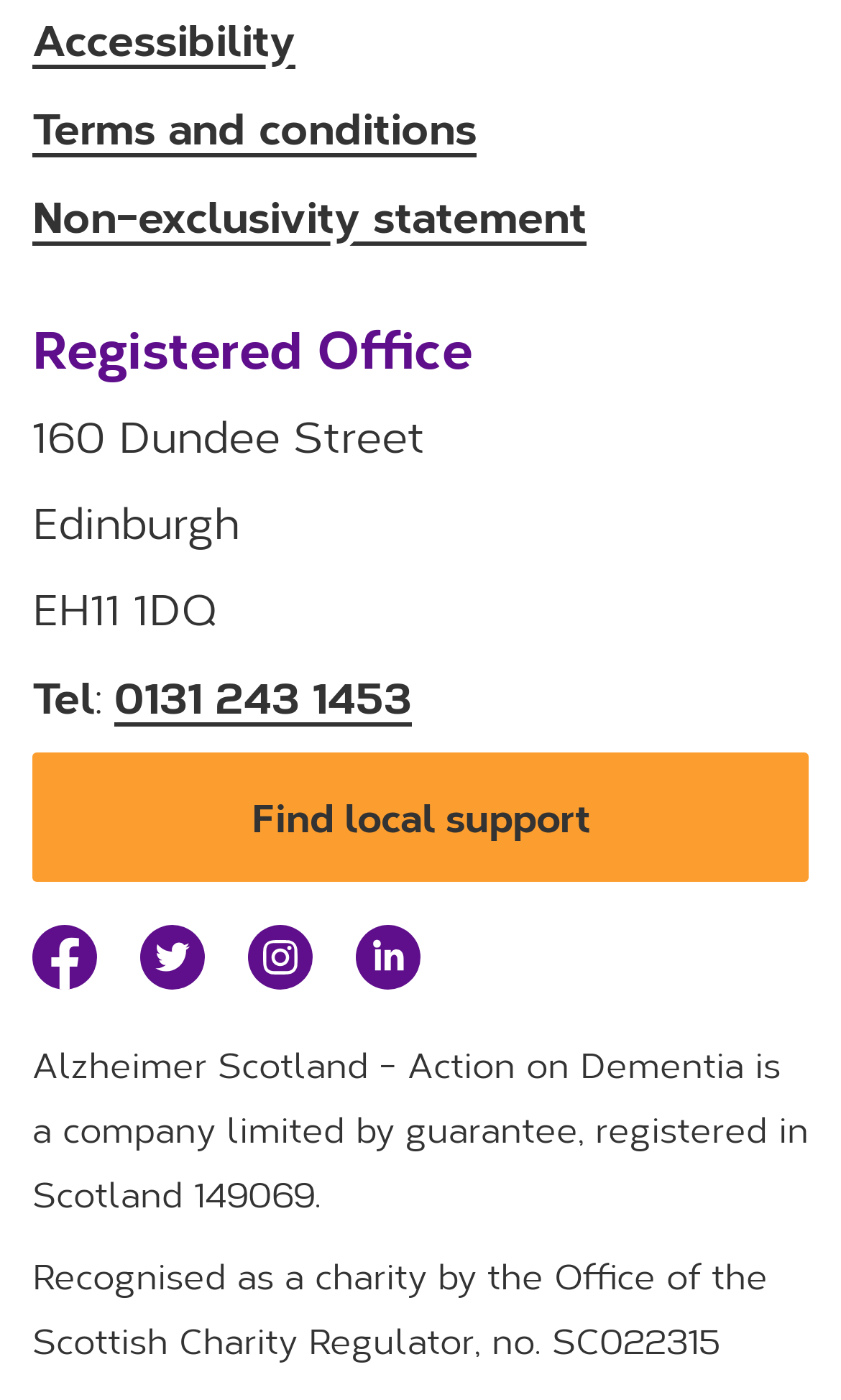Based on the image, provide a detailed response to the question:
What social media platforms are listed?

I found the answer by looking at the link elements with image elements as children, which represent the social media platforms. The platforms listed are Facebook, Twitter, Instagram, and LinkedIn.